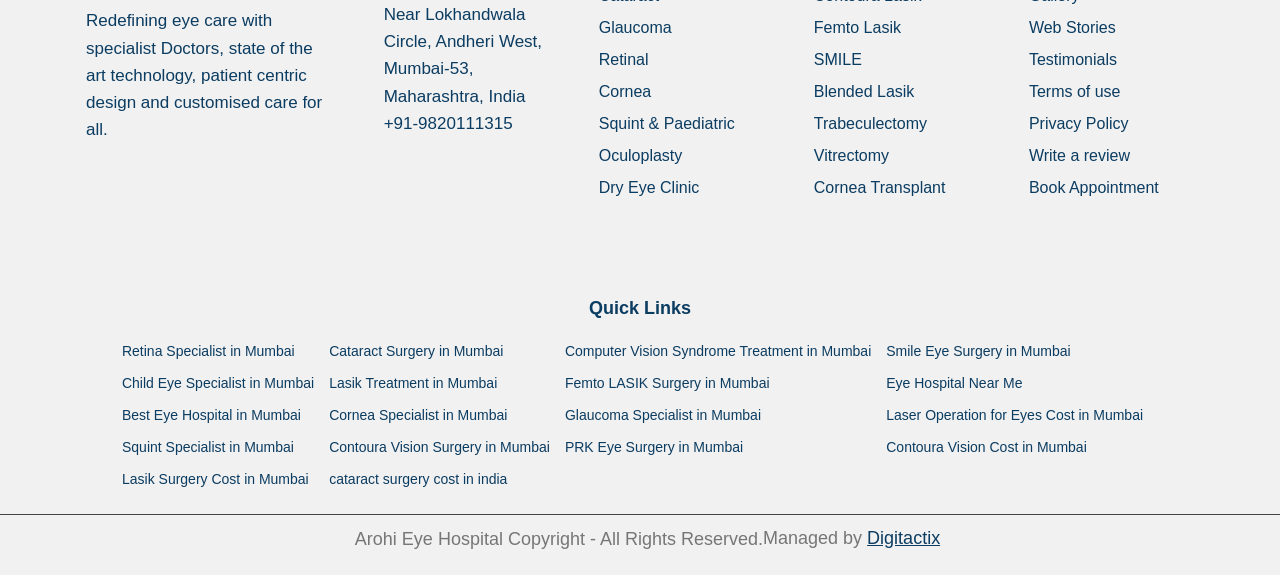Locate the bounding box of the UI element described by: "Trabeculectomy" in the given webpage screenshot.

[0.636, 0.199, 0.724, 0.229]